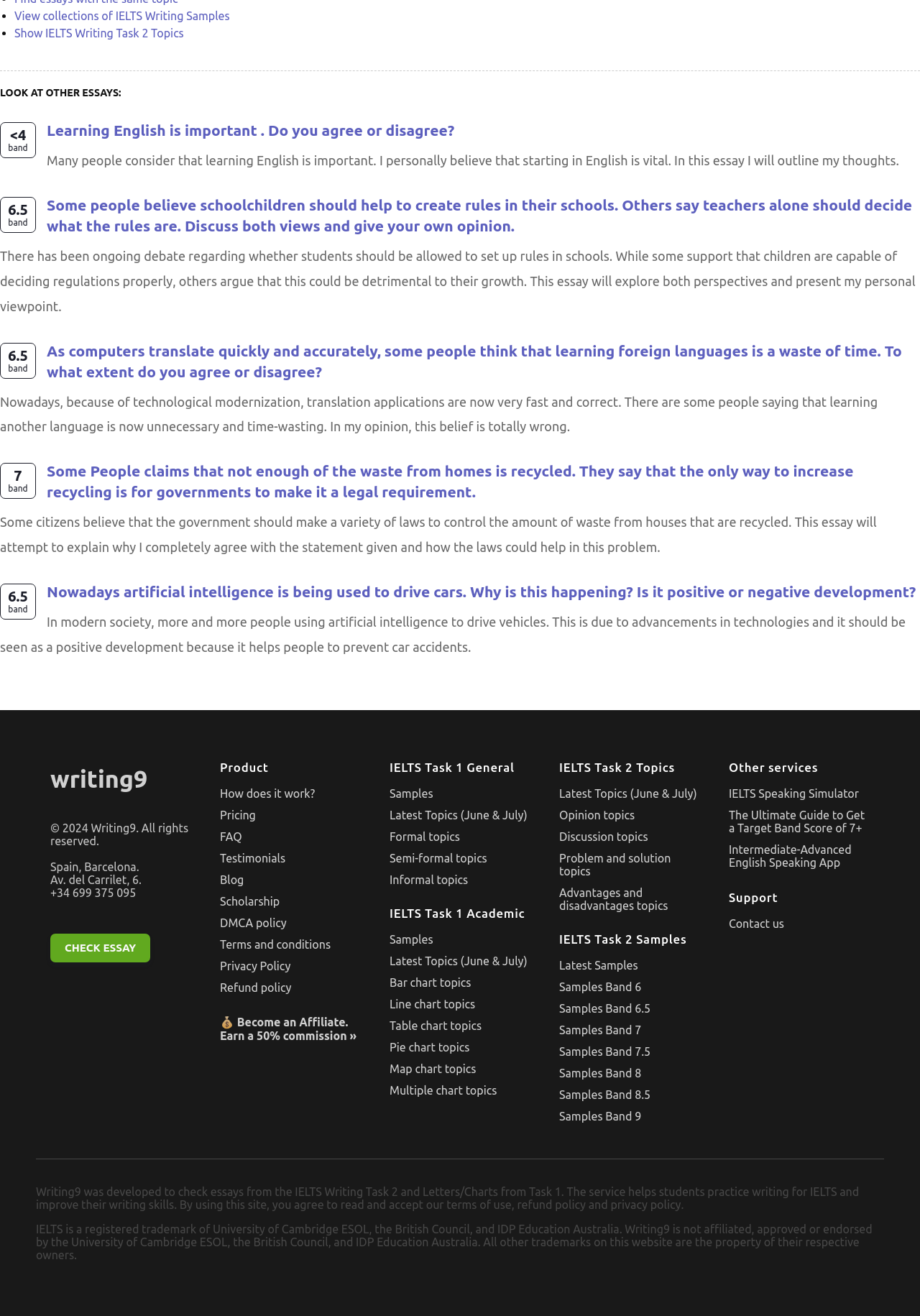Refer to the element description Intermediate-Advanced English Speaking App and identify the corresponding bounding box in the screenshot. Format the coordinates as (top-left x, top-left y, bottom-right x, bottom-right y) with values in the range of 0 to 1.

[0.792, 0.639, 0.945, 0.666]